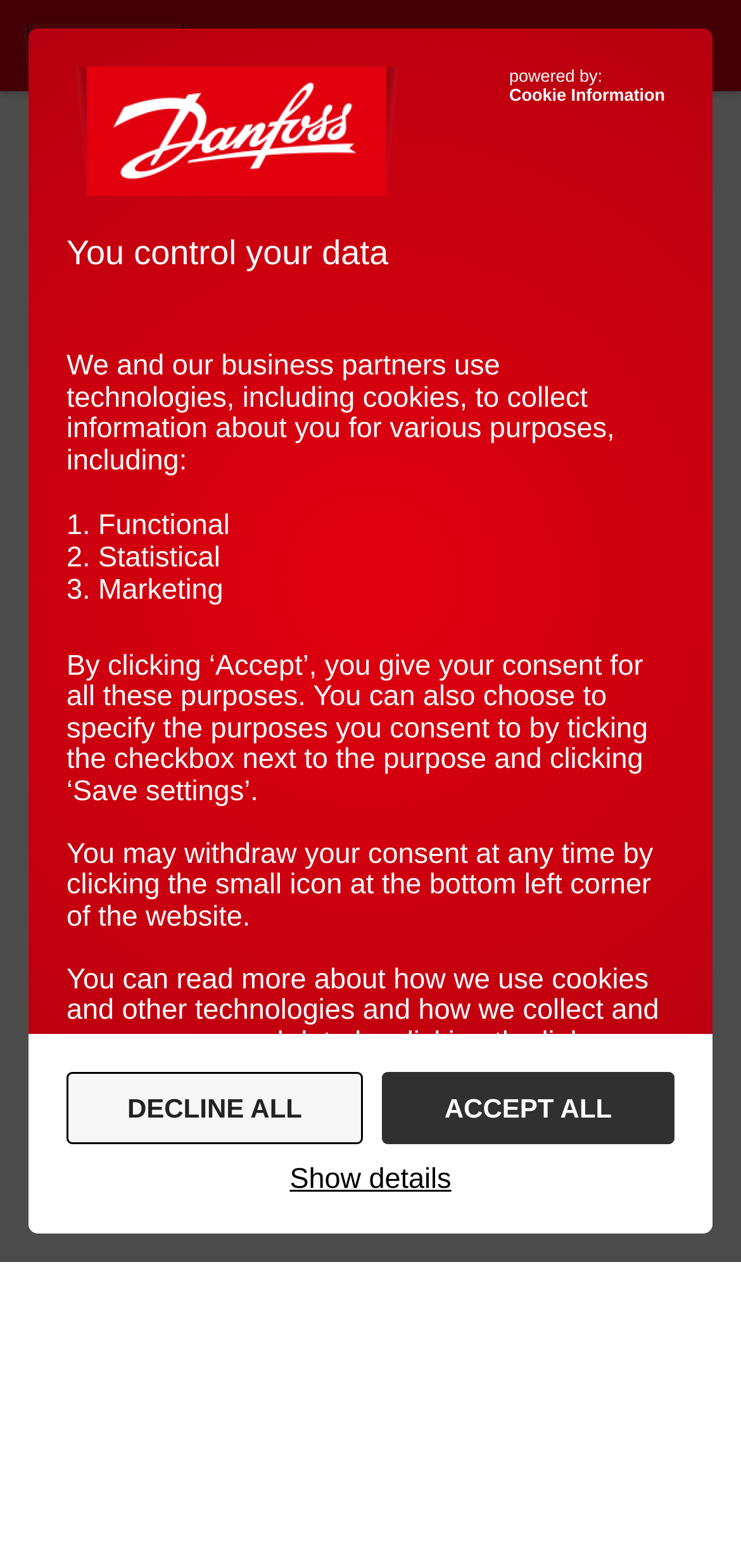Please predict the bounding box coordinates of the element's region where a click is necessary to complete the following instruction: "Click the Danfoss logo". The coordinates should be represented by four float numbers between 0 and 1, i.e., [left, top, right, bottom].

[0.09, 0.042, 0.551, 0.125]